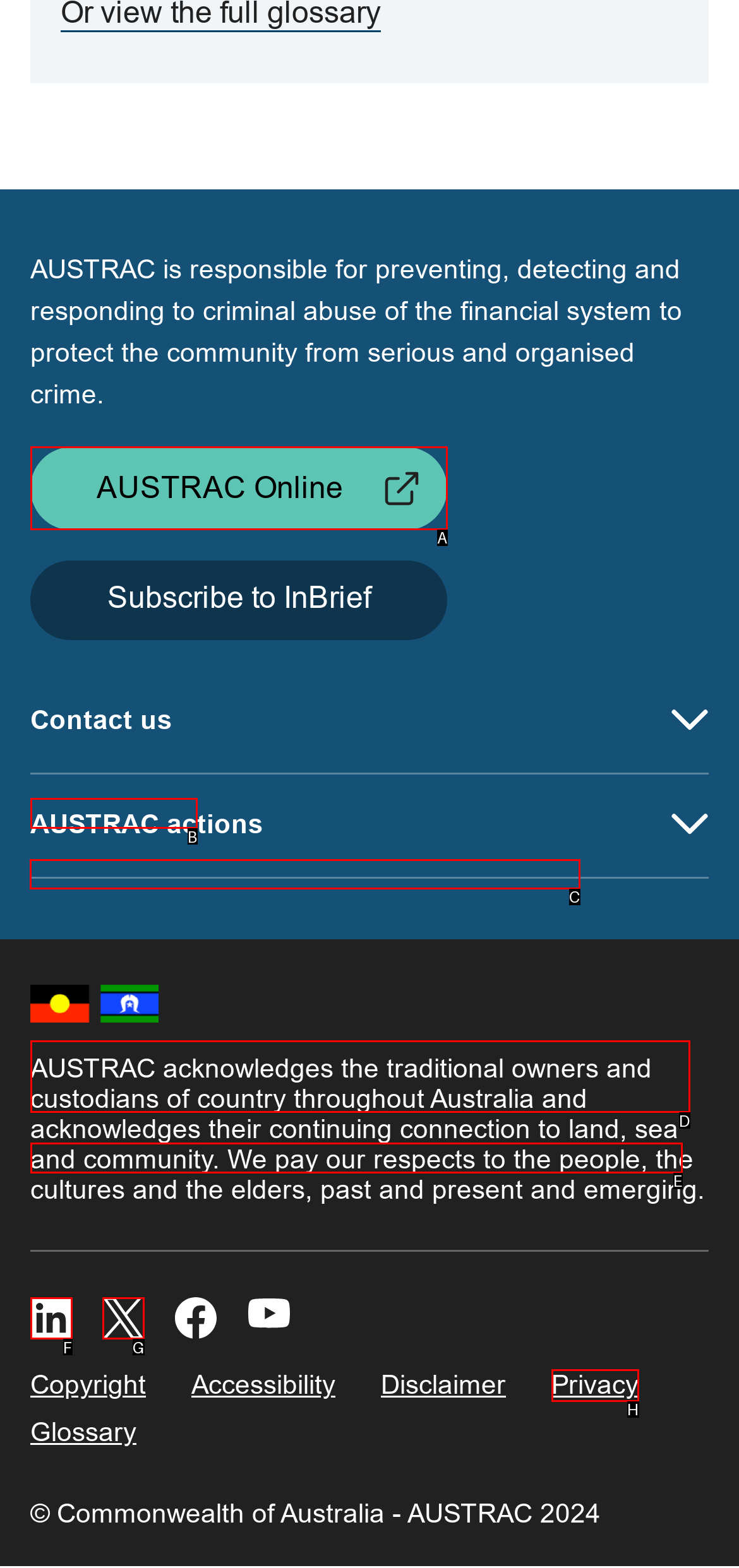Choose the correct UI element to click for this task: Search pages Answer using the letter from the given choices.

None